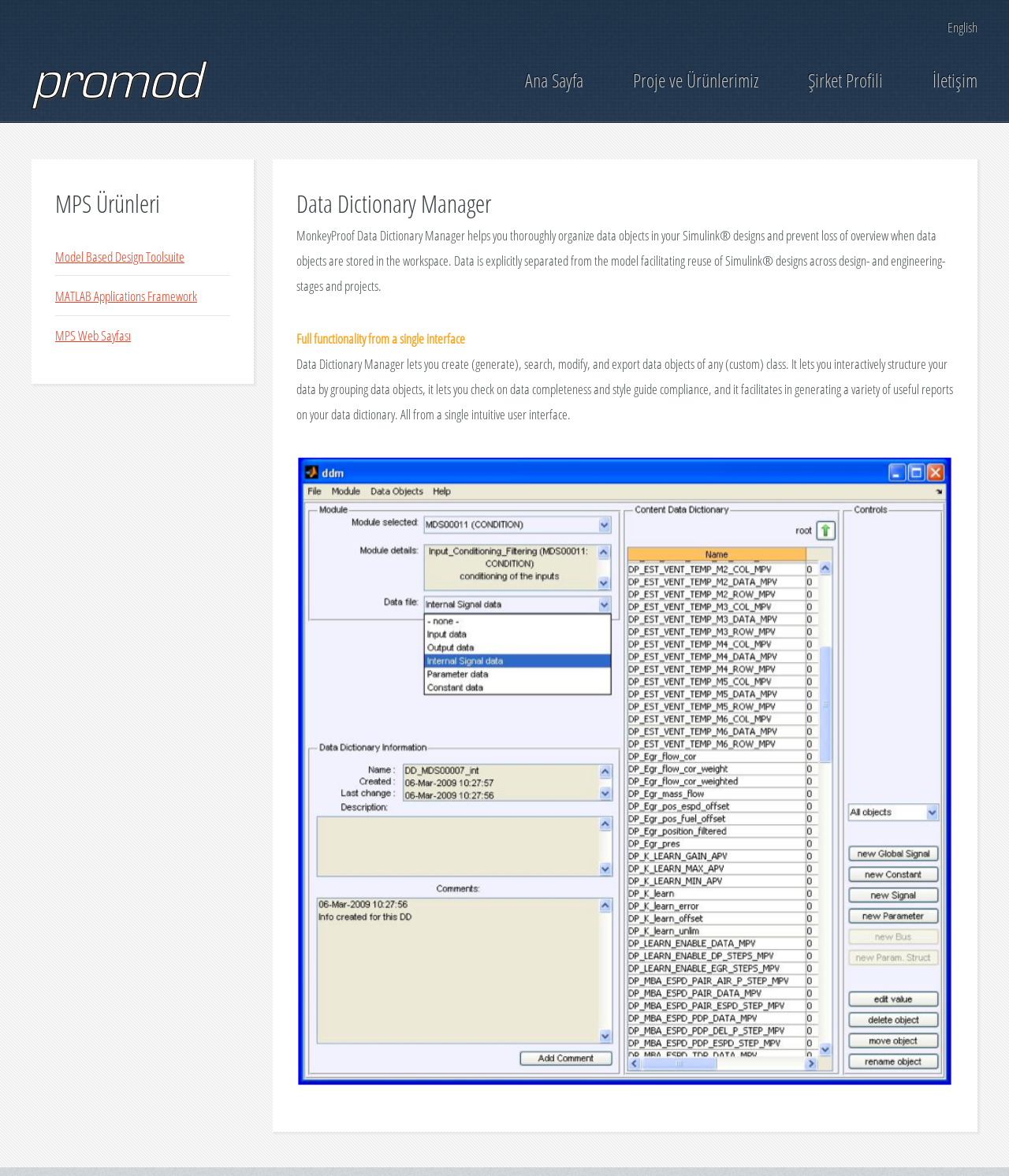From the given element description: "Şirket Profili", find the bounding box for the UI element. Provide the coordinates as four float numbers between 0 and 1, in the order [left, top, right, bottom].

[0.801, 0.056, 0.875, 0.078]